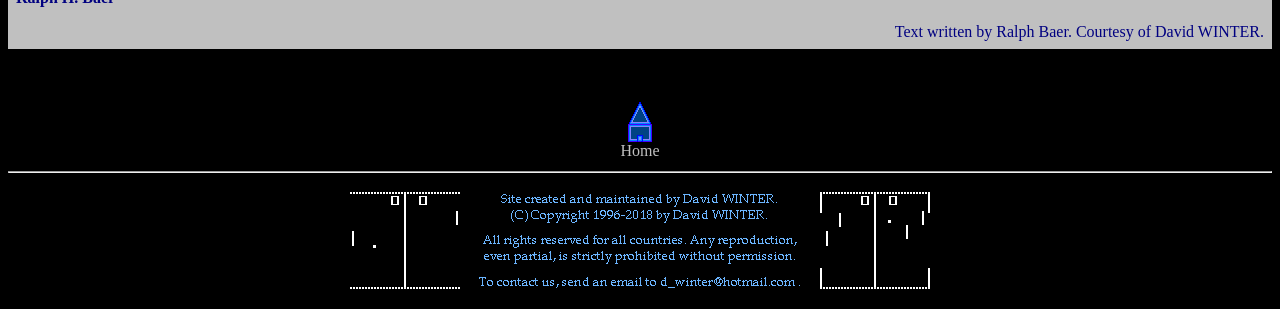Please provide a short answer using a single word or phrase for the question:
What is the text written by?

Ralph Baer